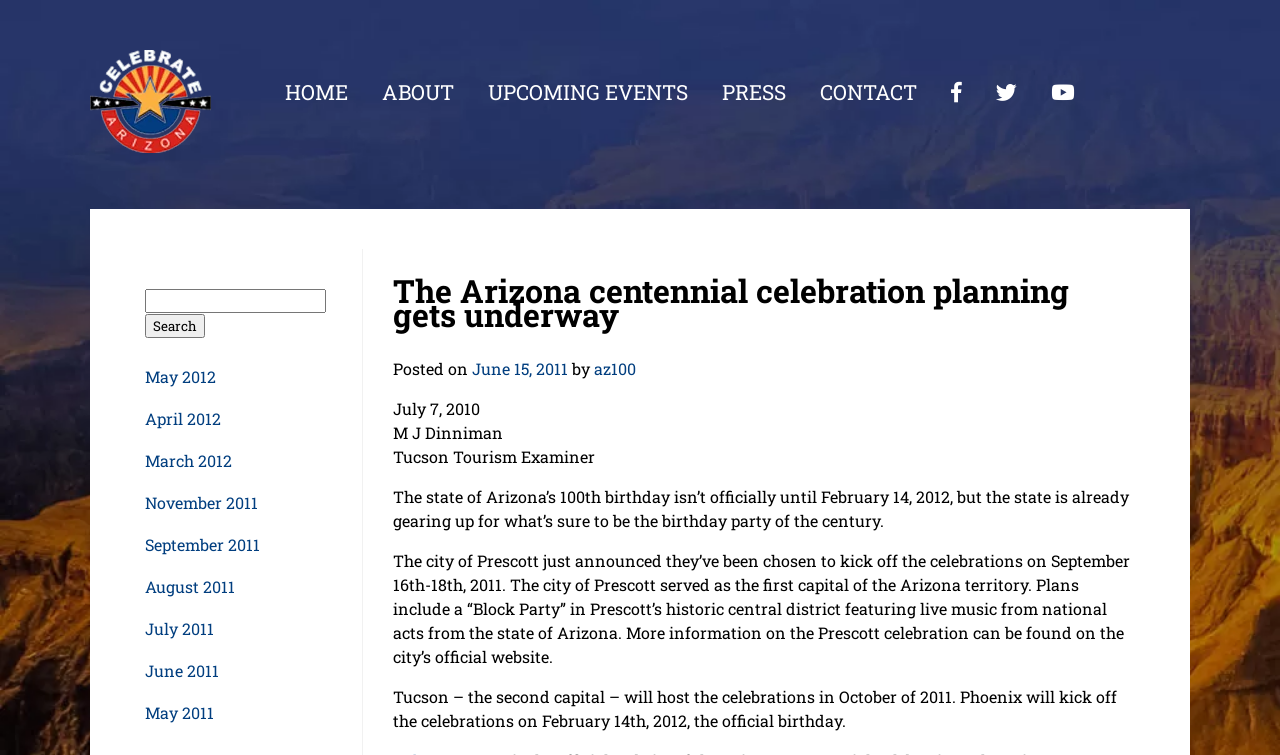Find the bounding box coordinates for the area you need to click to carry out the instruction: "Explore archives". The coordinates should be four float numbers between 0 and 1, indicated as [left, top, right, bottom].

None